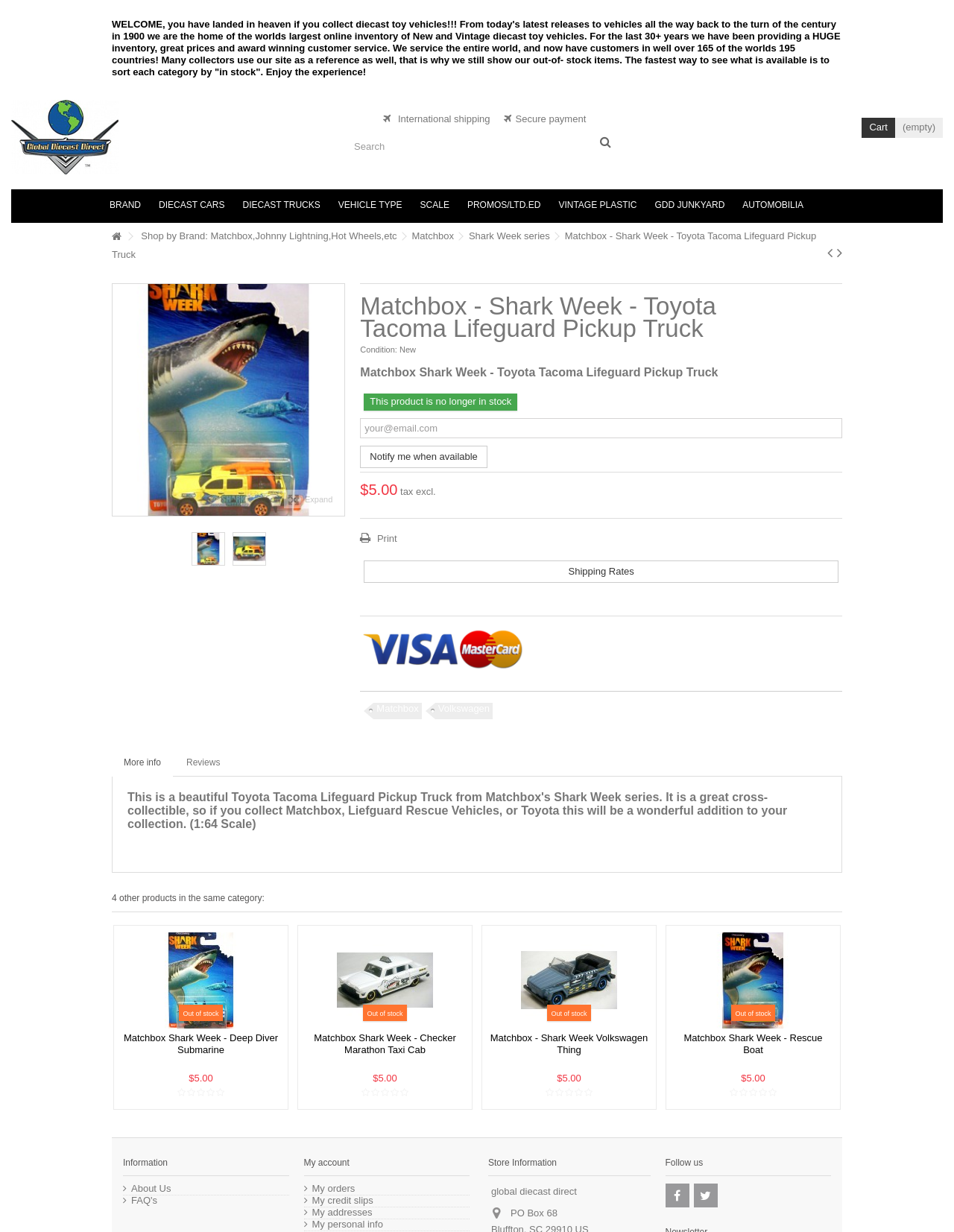Provide the bounding box coordinates of the HTML element described as: "input value="your@email.com" name="customer_email" value="your@email.com"". The bounding box coordinates should be four float numbers between 0 and 1, i.e., [left, top, right, bottom].

[0.378, 0.339, 0.883, 0.356]